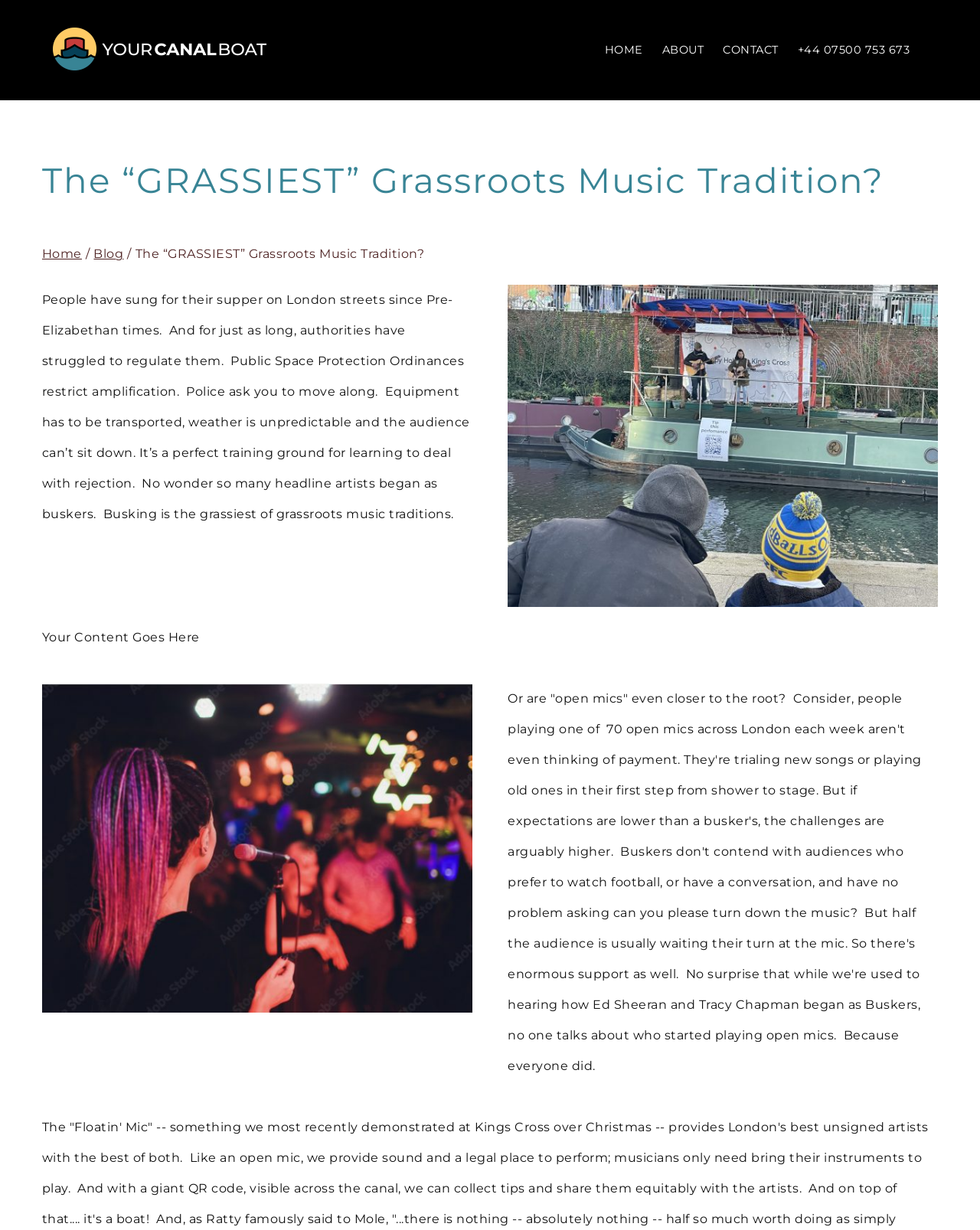Determine the bounding box coordinates of the area to click in order to meet this instruction: "Click the 'Your Canal Boat Logo' link".

[0.052, 0.022, 0.273, 0.058]